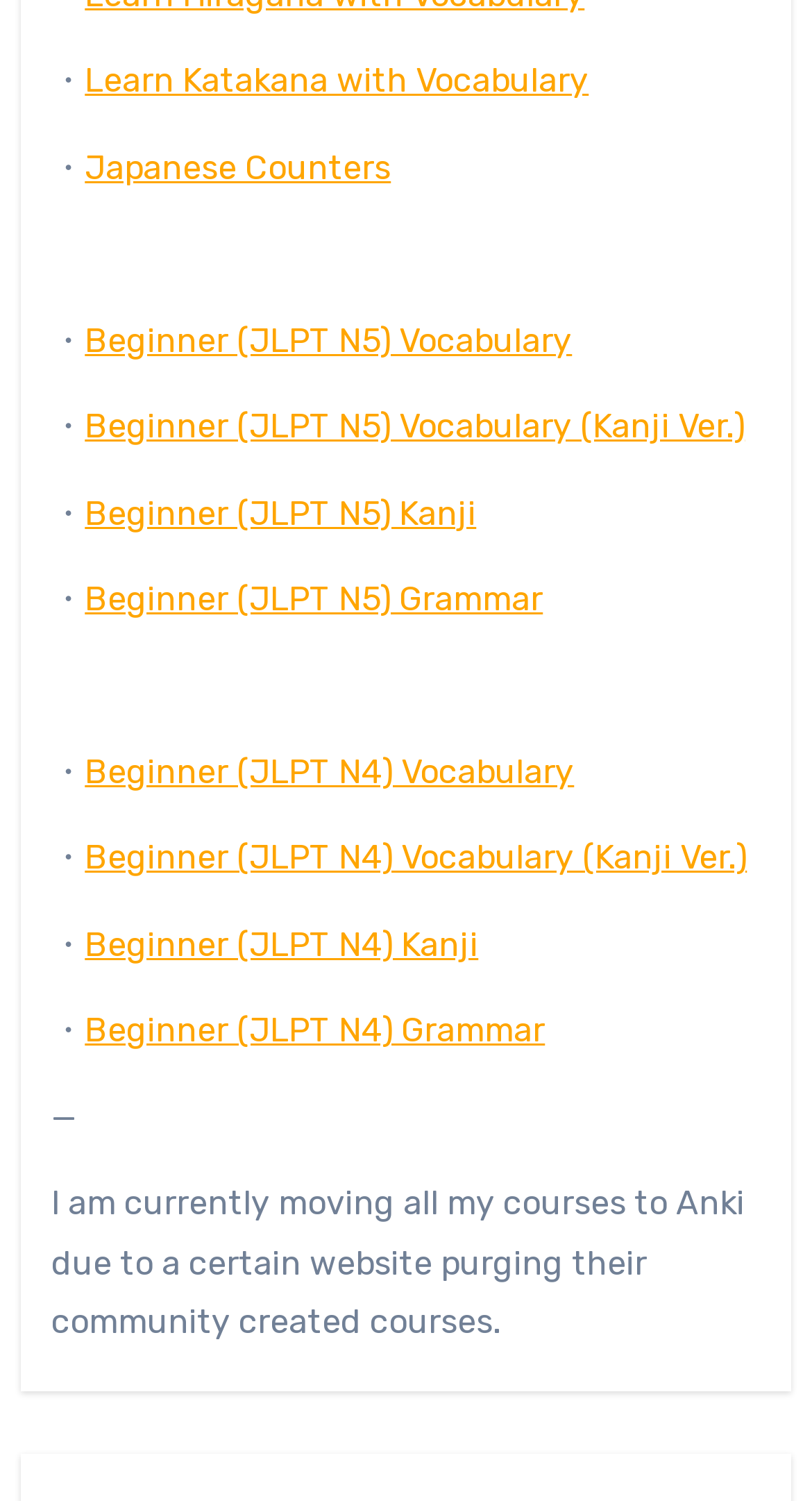What is the main topic of this webpage?
Please elaborate on the answer to the question with detailed information.

Based on the links and text on the webpage, it appears to be a resource for learning Japanese, with topics such as Katakana, vocabulary, kanji, and grammar.